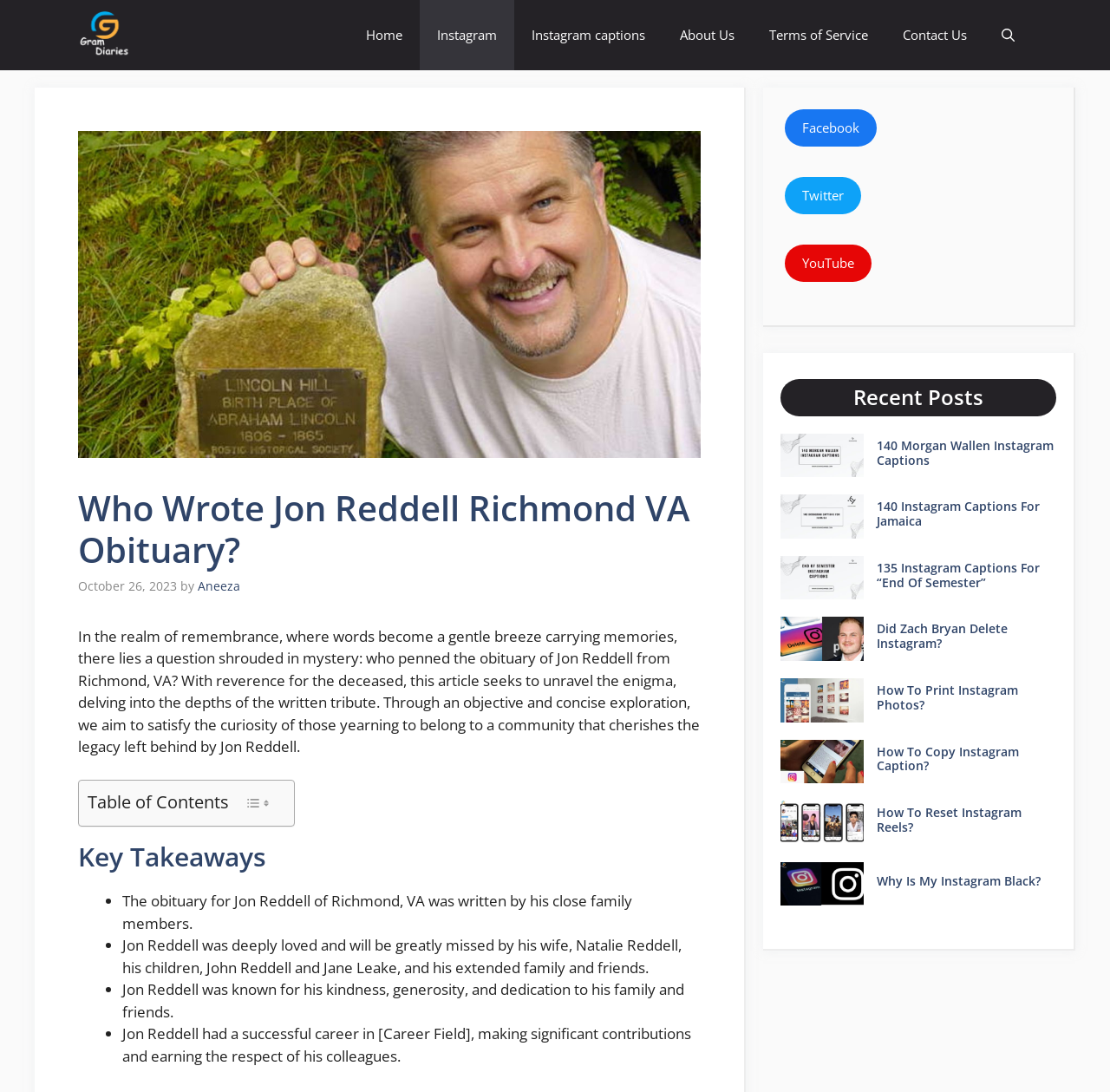Indicate the bounding box coordinates of the clickable region to achieve the following instruction: "Open the search function."

[0.887, 0.0, 0.93, 0.064]